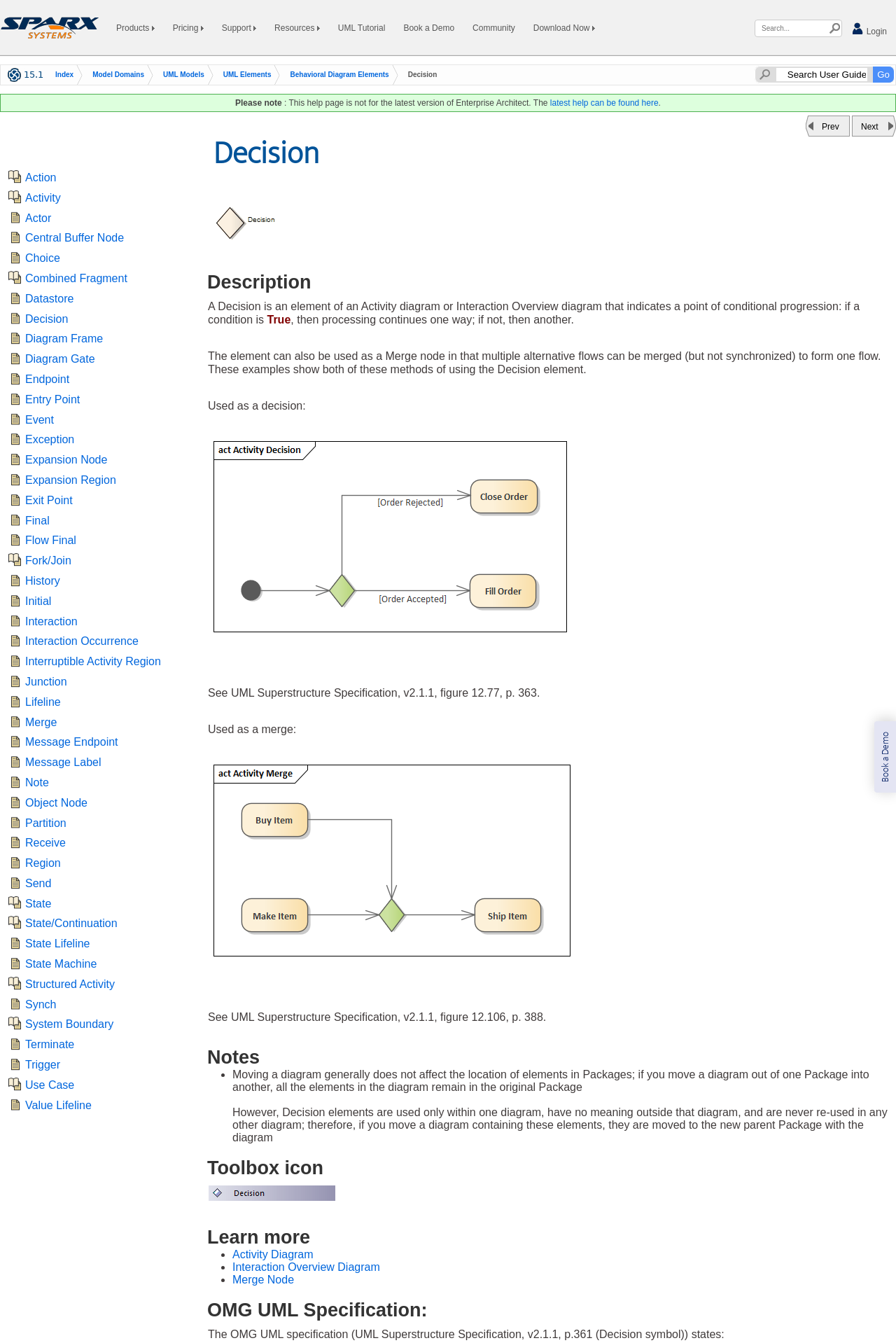Find the bounding box of the element with the following description: "Merge Node". The coordinates must be four float numbers between 0 and 1, formatted as [left, top, right, bottom].

[0.259, 0.949, 0.328, 0.957]